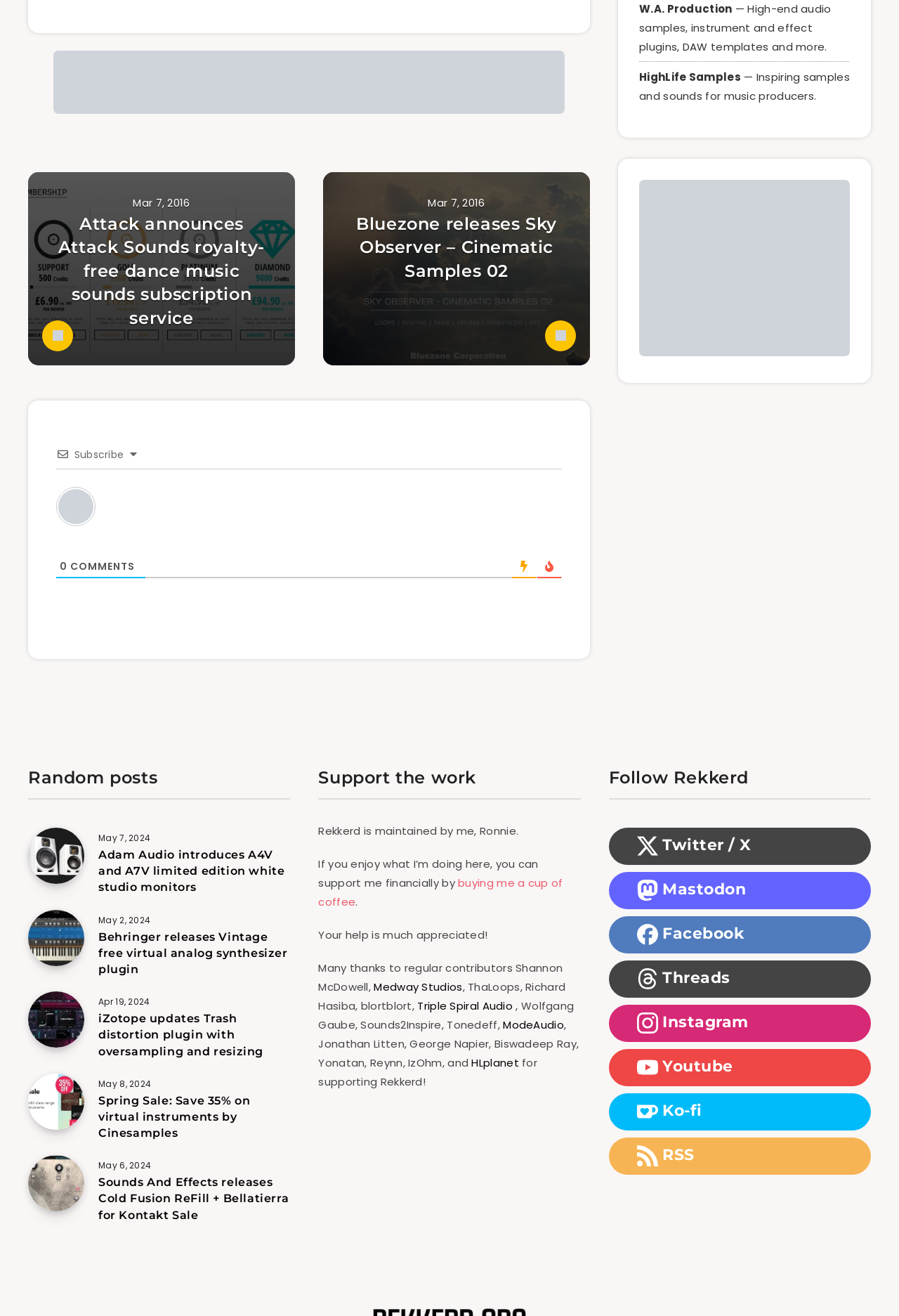Can you specify the bounding box coordinates for the region that should be clicked to fulfill this instruction: "Follow Rekkerd on Twitter".

[0.677, 0.629, 0.969, 0.657]